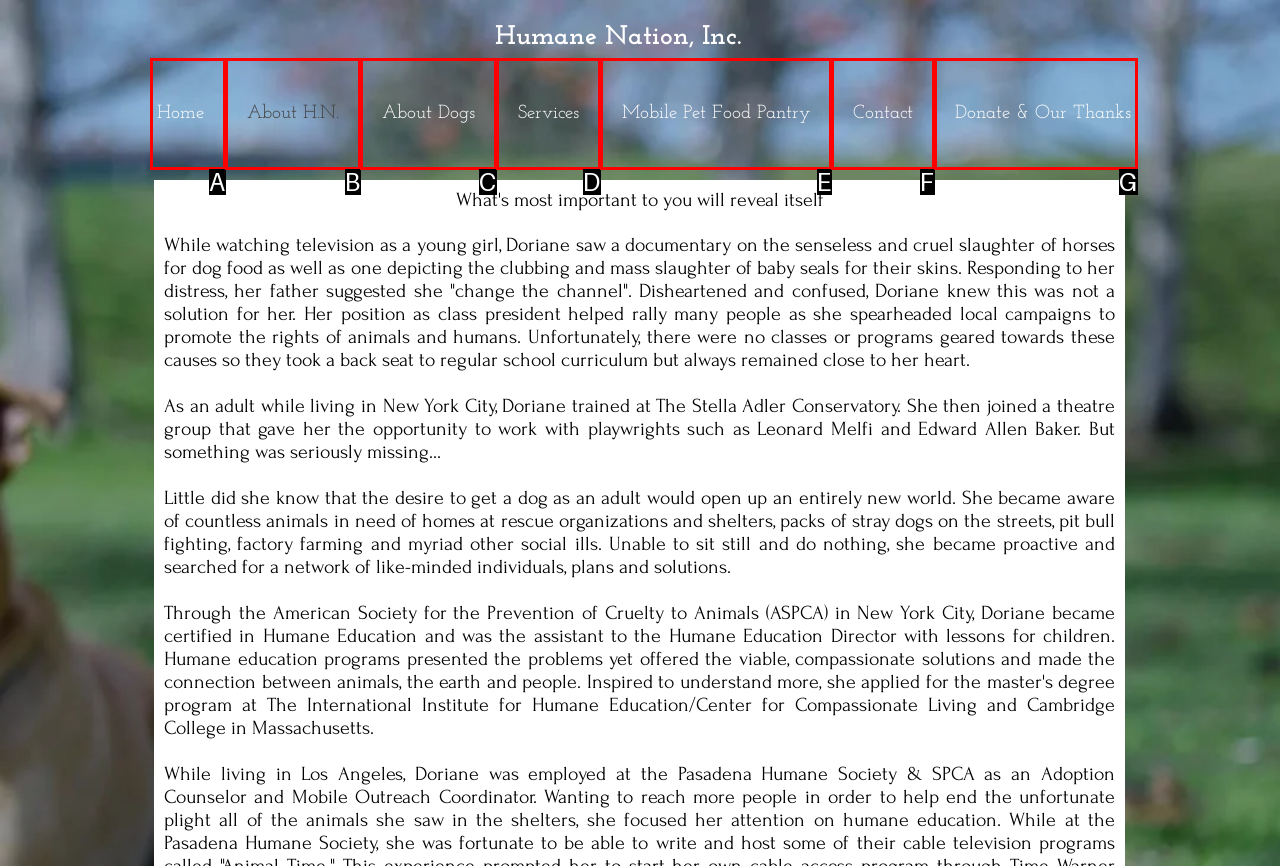Choose the HTML element that corresponds to the description: About Dogs
Provide the answer by selecting the letter from the given choices.

C